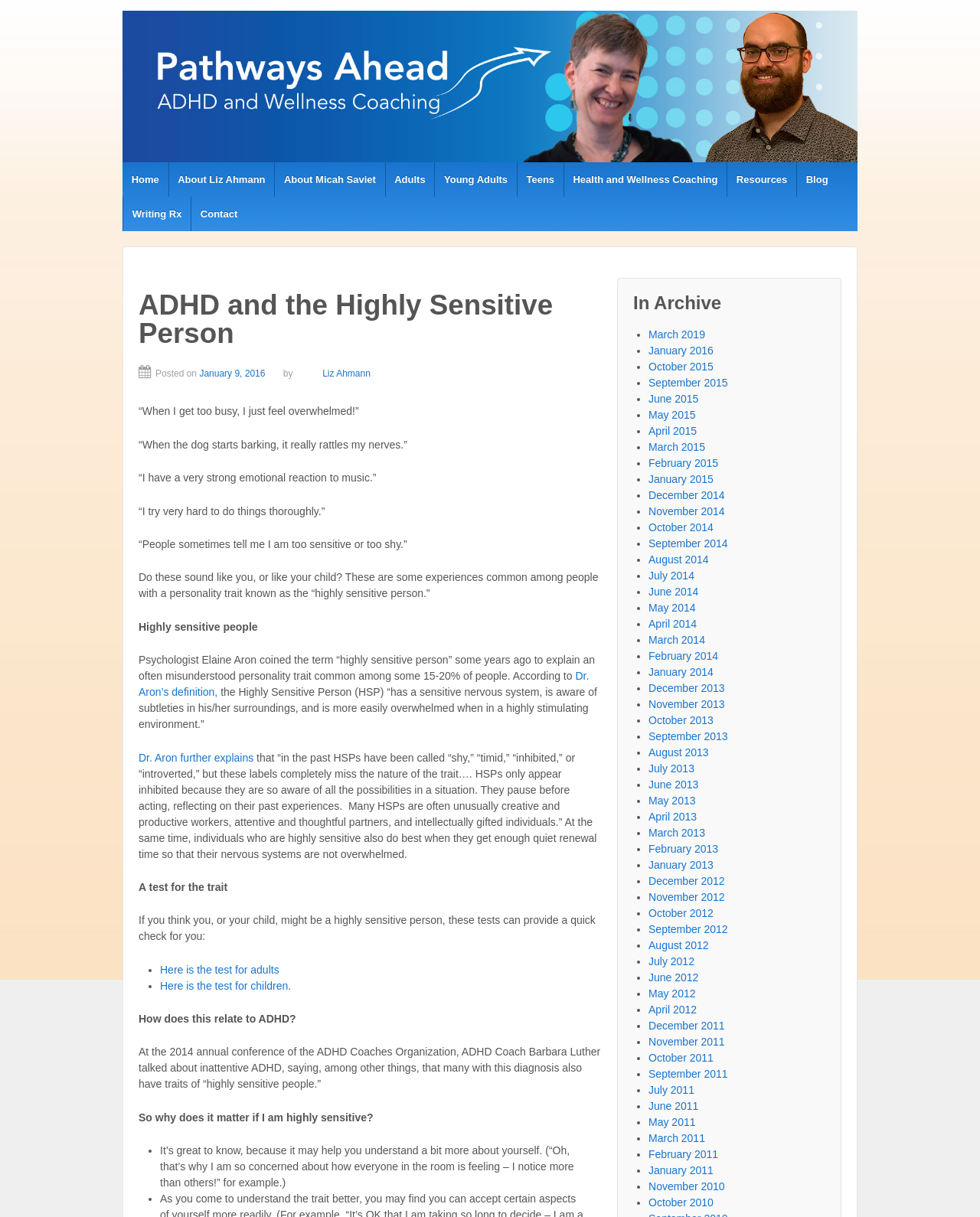Please provide a detailed answer to the question below by examining the image:
What is the relationship between ADHD and highly sensitive people?

According to the webpage, there is a connection between ADHD and highly sensitive people, with many individuals with ADHD also exhibiting traits of highly sensitive people, as discussed by ADHD Coach Barbara Luther.